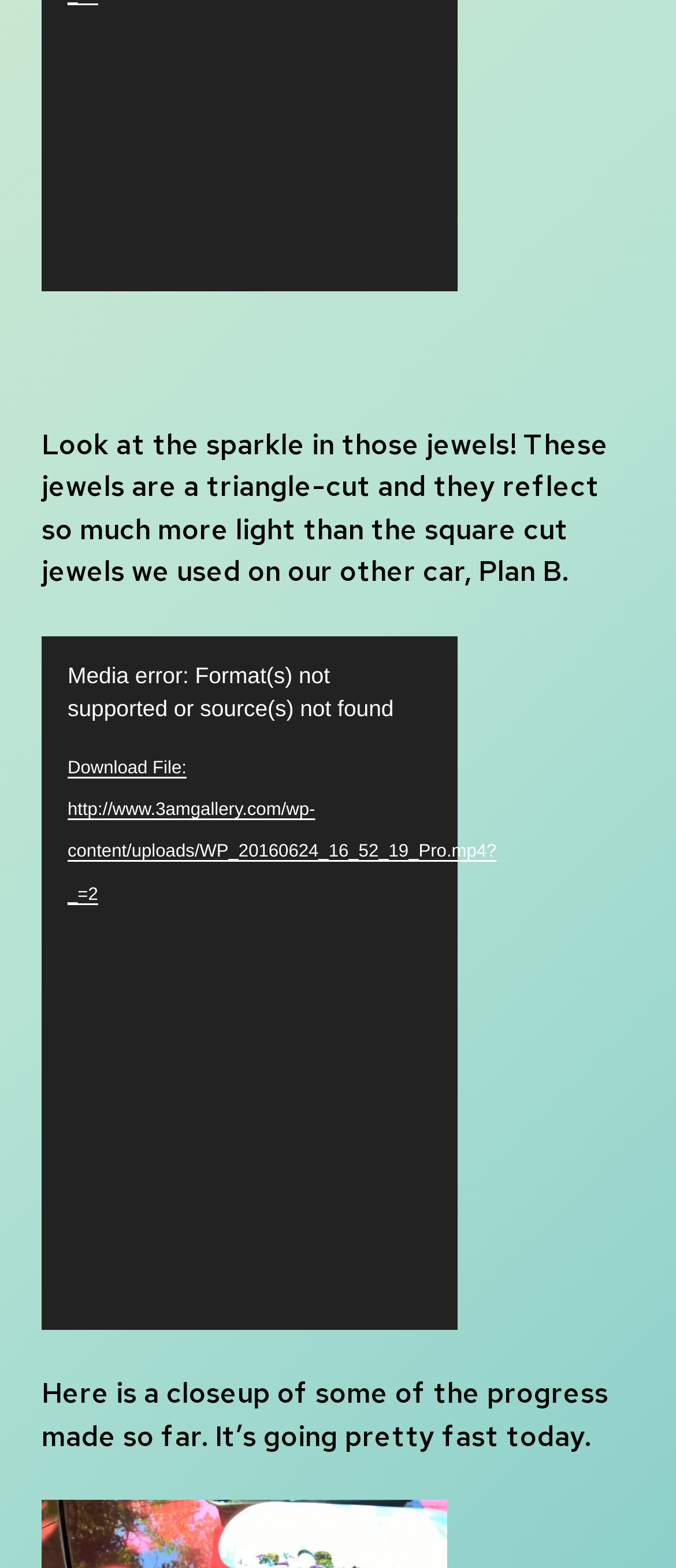Kindly respond to the following question with a single word or a brief phrase: 
What is the orientation of the time slider?

horizontal